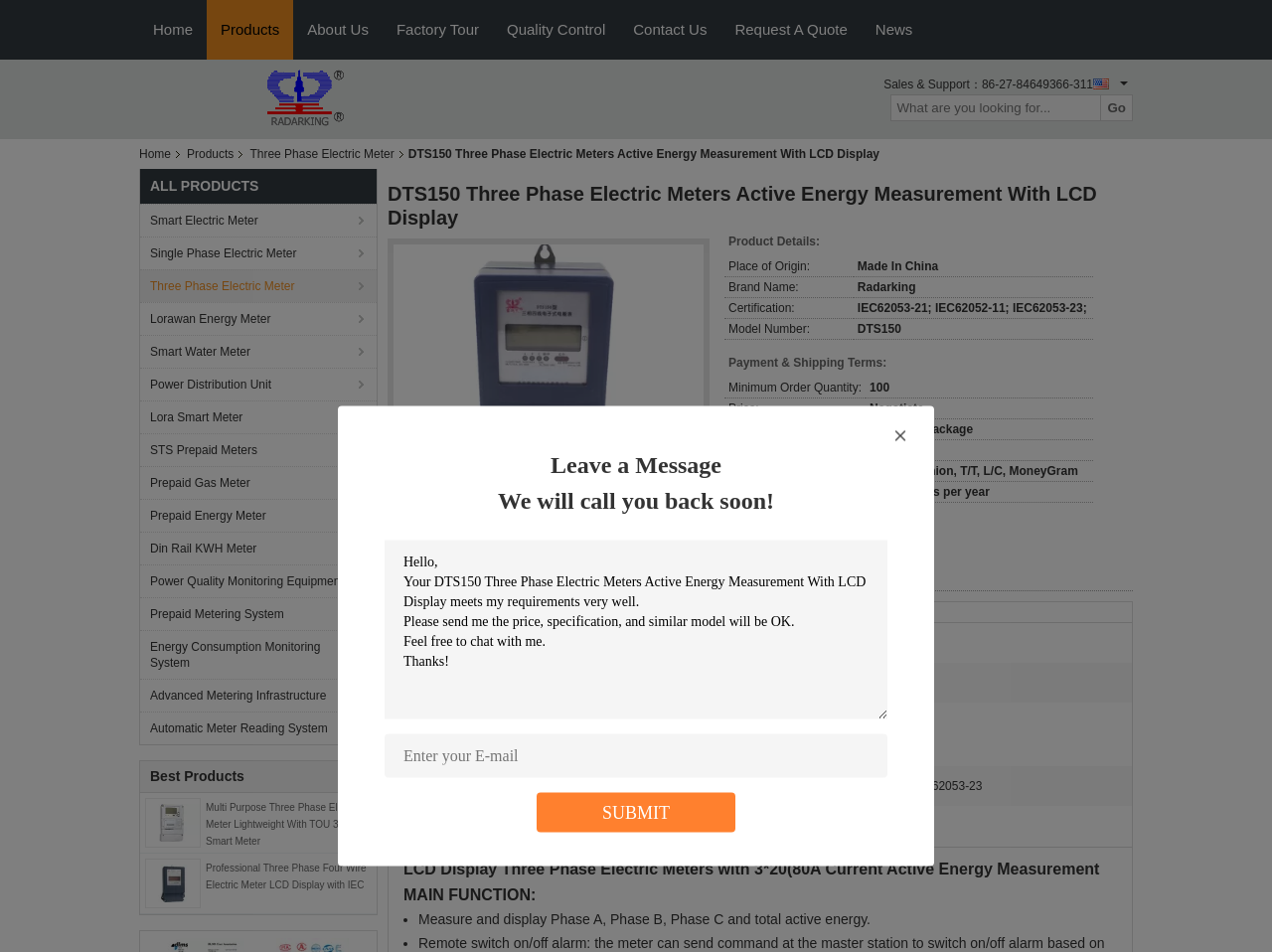What is the function of the 'Go' button?
Provide a fully detailed and comprehensive answer to the question.

The 'Go' button, located next to a textbox with a placeholder 'What are you looking for...', suggests that the user can input a search query and click the 'Go' button to search for specific products on the webpage.